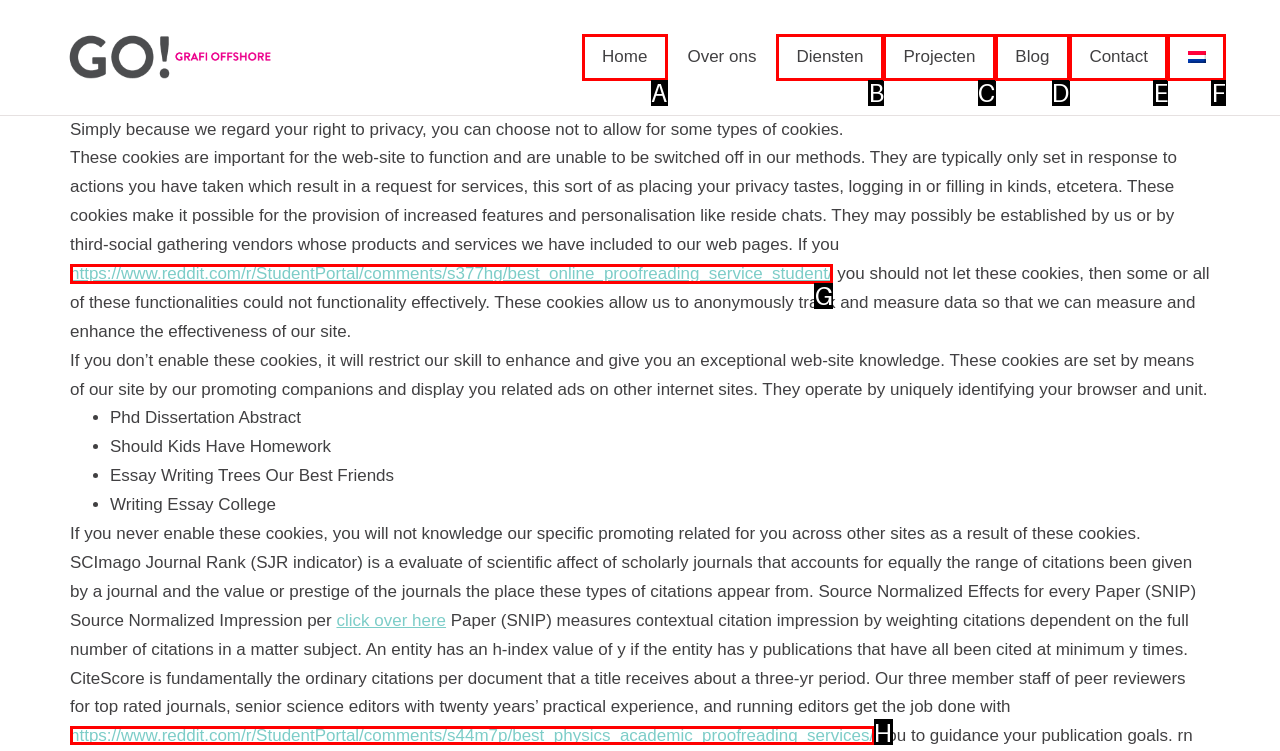Indicate which lettered UI element to click to fulfill the following task: Add Charles County, Maryland Marriage References and Family Relationships, 1658-1800 to cart
Provide the letter of the correct option.

None